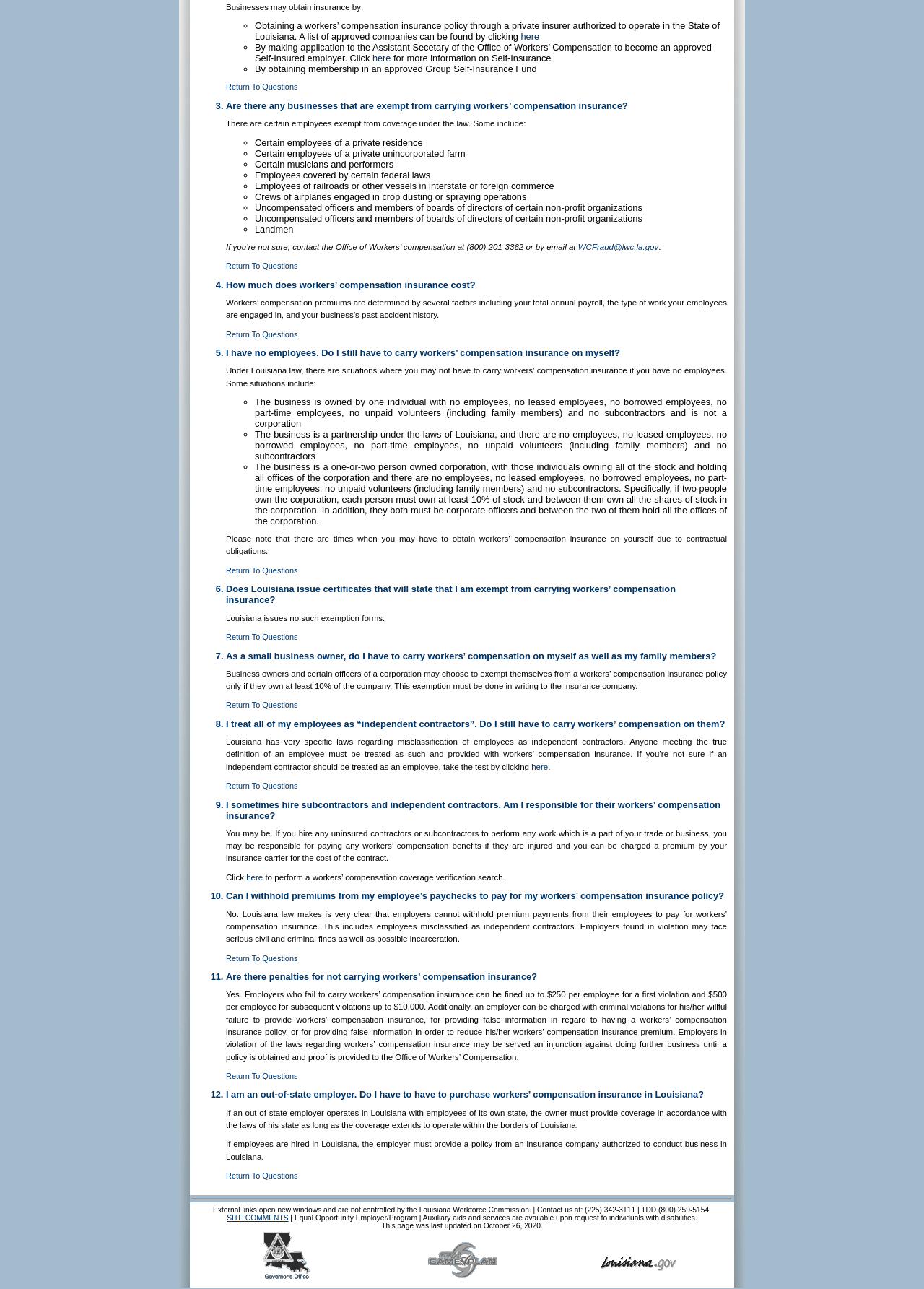For the given element description Info On Tannins), determine the bounding box coordinates of the UI element. The coordinates should follow the format (top-left x, top-left y, bottom-right x, bottom-right y) and be within the range of 0 to 1.

None